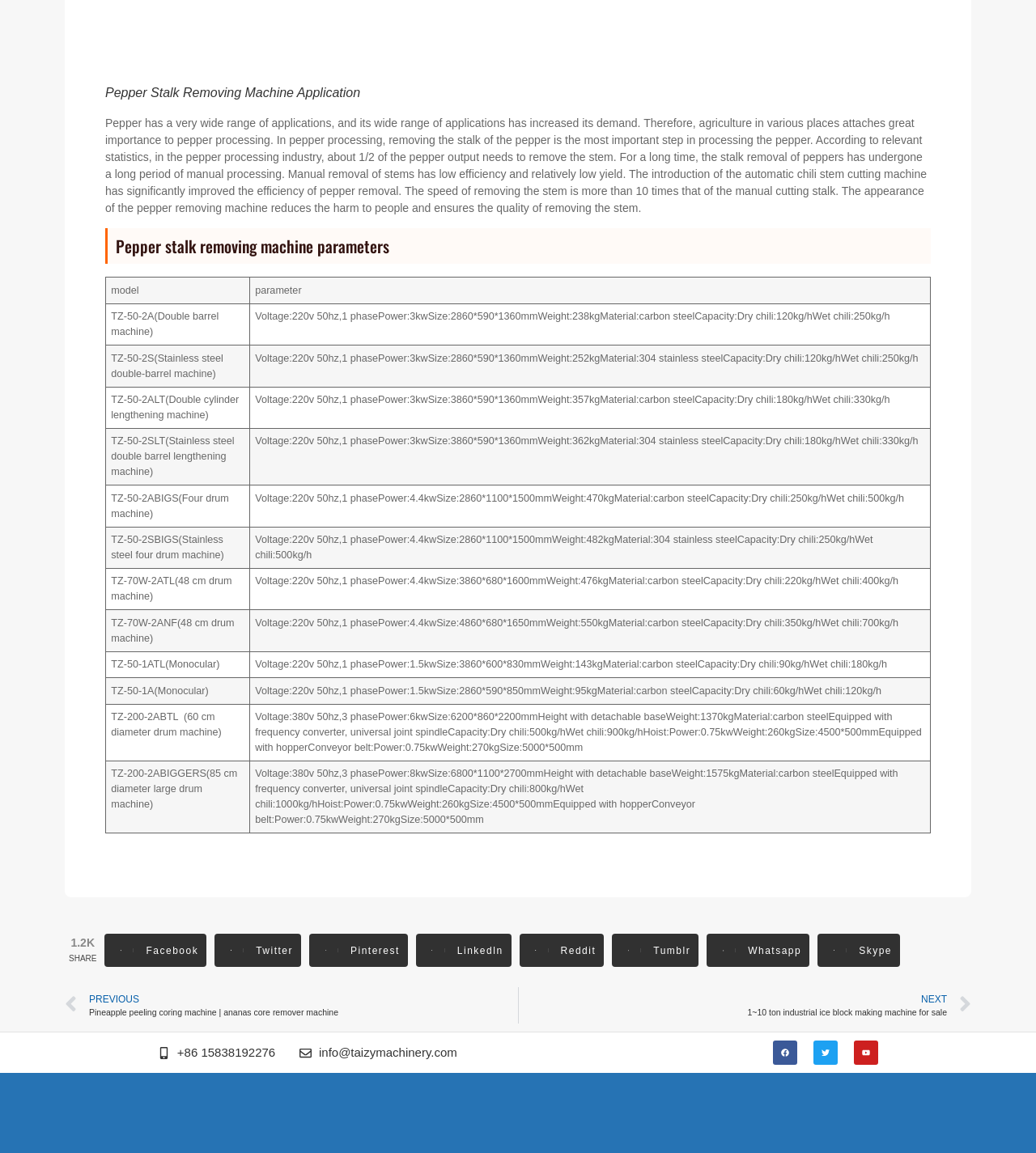Examine the screenshot and answer the question in as much detail as possible: What is the capacity of the TZ-50-2A pepper stalk removing machine?

According to the table on the webpage, the TZ-50-2A pepper stalk removing machine has a capacity of 120kg/h for dry chili and 250kg/h for wet chili.